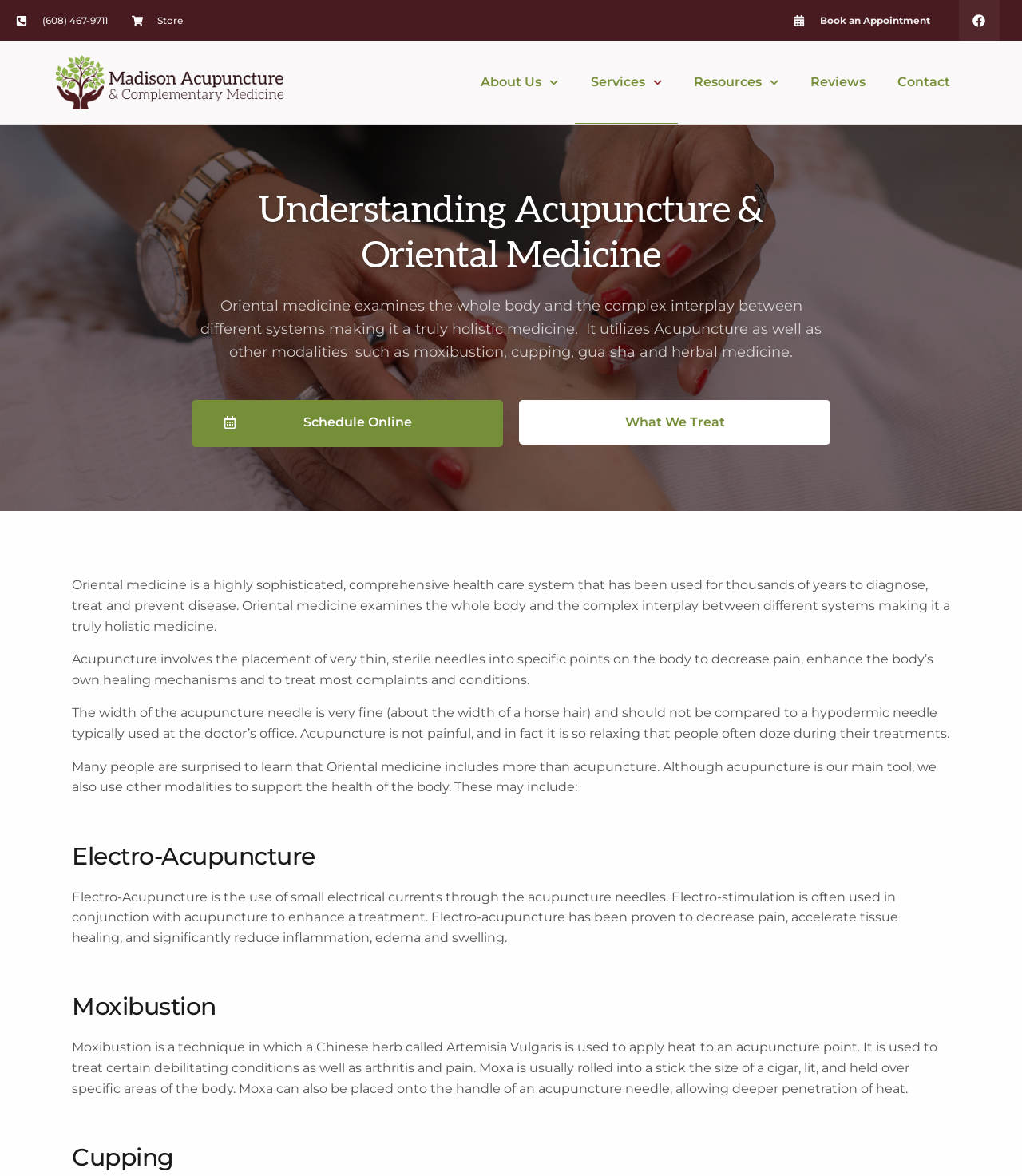What is the phone number to contact?
Please ensure your answer is as detailed and informative as possible.

I found the phone number by looking at the top navigation bar, where there is a link with the text '(608) 467-9711'. This link is likely a contact number for the business.